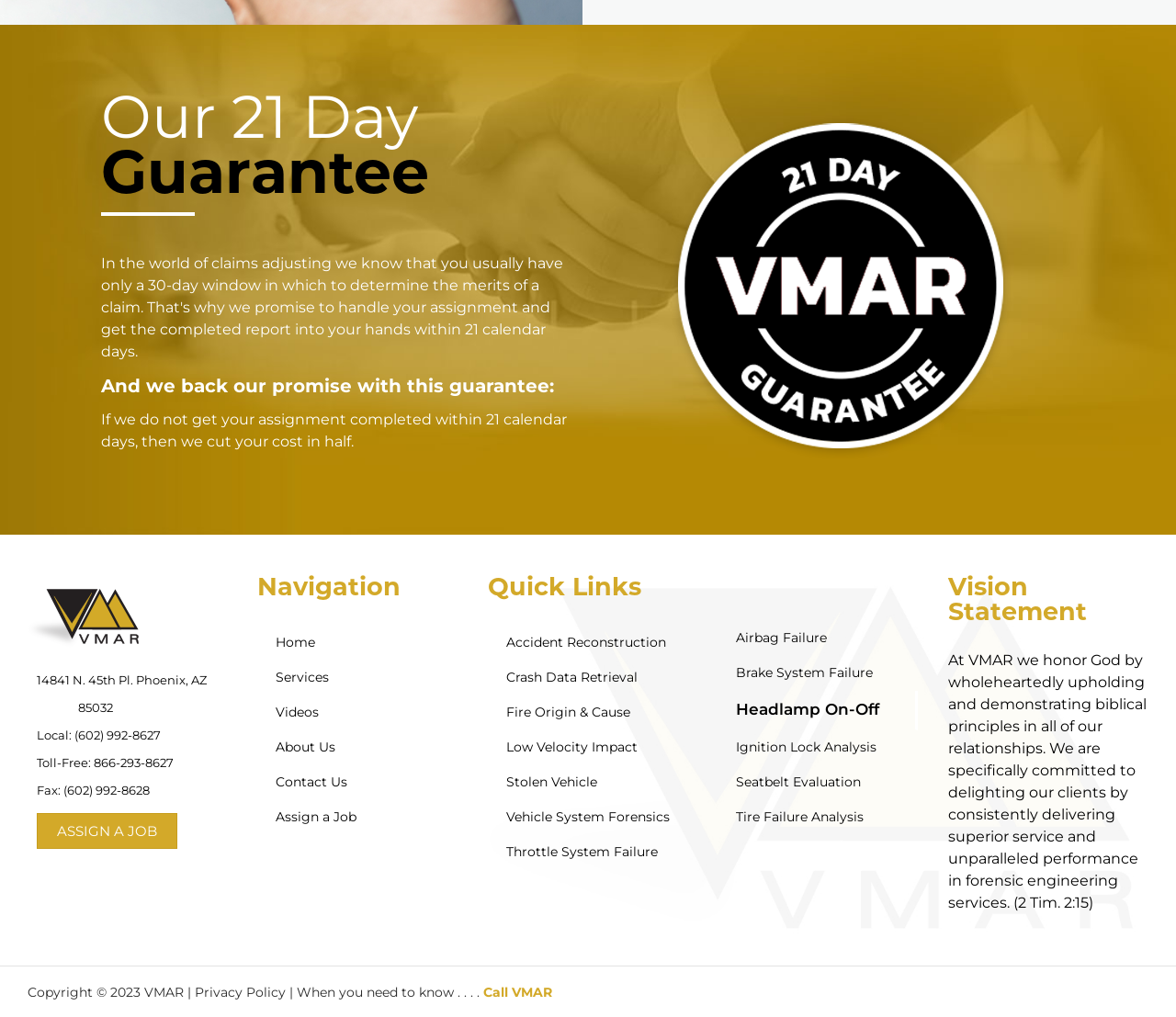Pinpoint the bounding box coordinates of the clickable element needed to complete the instruction: "Click the 'ASSIGN A JOB' button". The coordinates should be provided as four float numbers between 0 and 1: [left, top, right, bottom].

[0.048, 0.808, 0.134, 0.826]